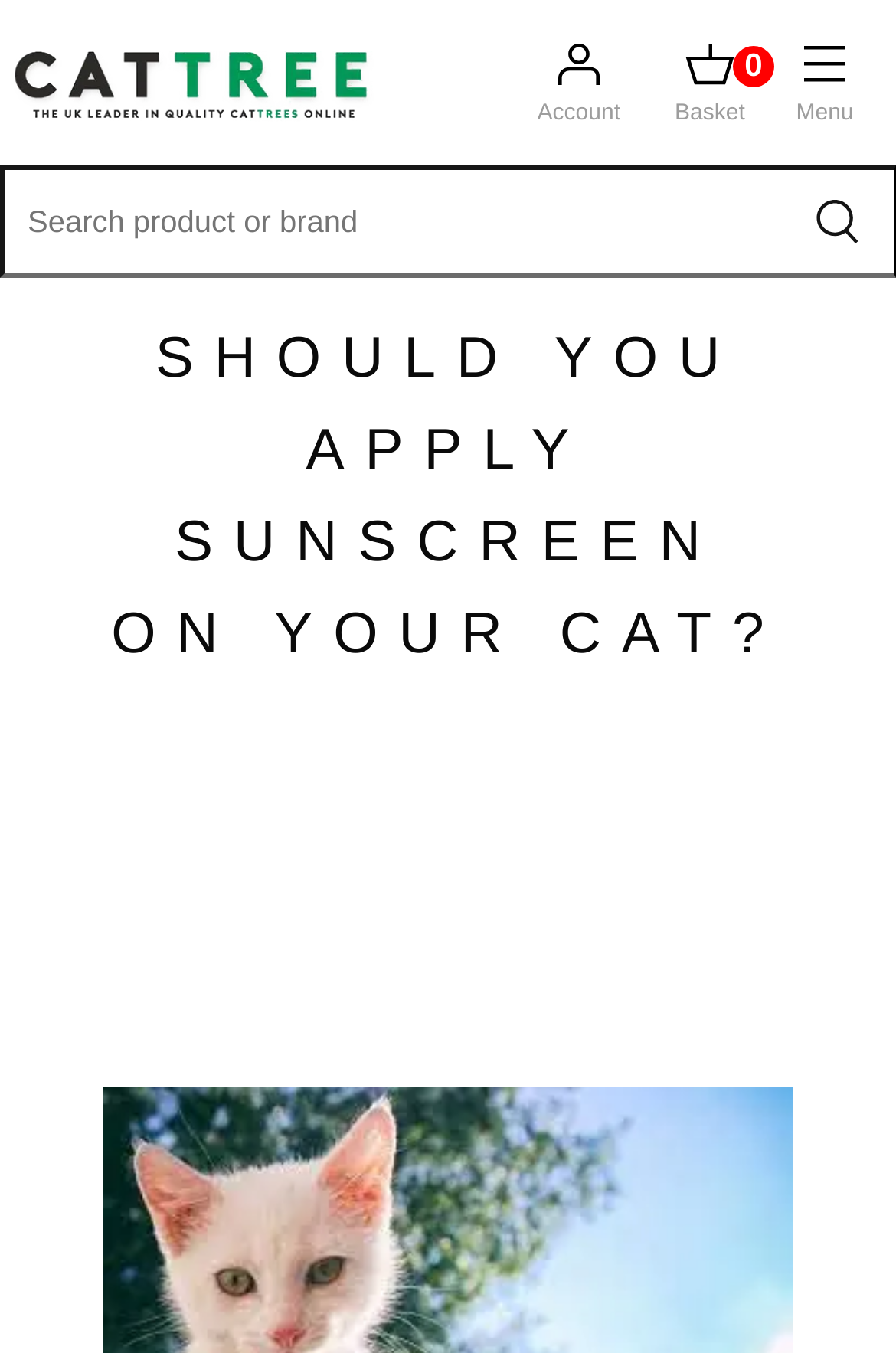Offer a thorough description of the webpage.

The webpage is about a specific topic related to cat care, as indicated by the title "Should You Apply Sunscreen on Your Cat?" and the brand name "Cat Tree UK". 

At the top left corner, there is a logo image and a link with the text "CATTREE UK". 

To the right of the logo, there is a menu section with a "Menu" label. Below the menu section, there are two links, "Account" and "Basket", positioned side by side. 

On the opposite side of the menu section, there is a search bar where users can input a product or brand name. The search bar is accompanied by a button to the right. 

The main content of the webpage is a heading that spans across the page, asking the question "SHOULD YOU APPLY SUNSCREEN ON YOUR CAT?" in a prominent font size.